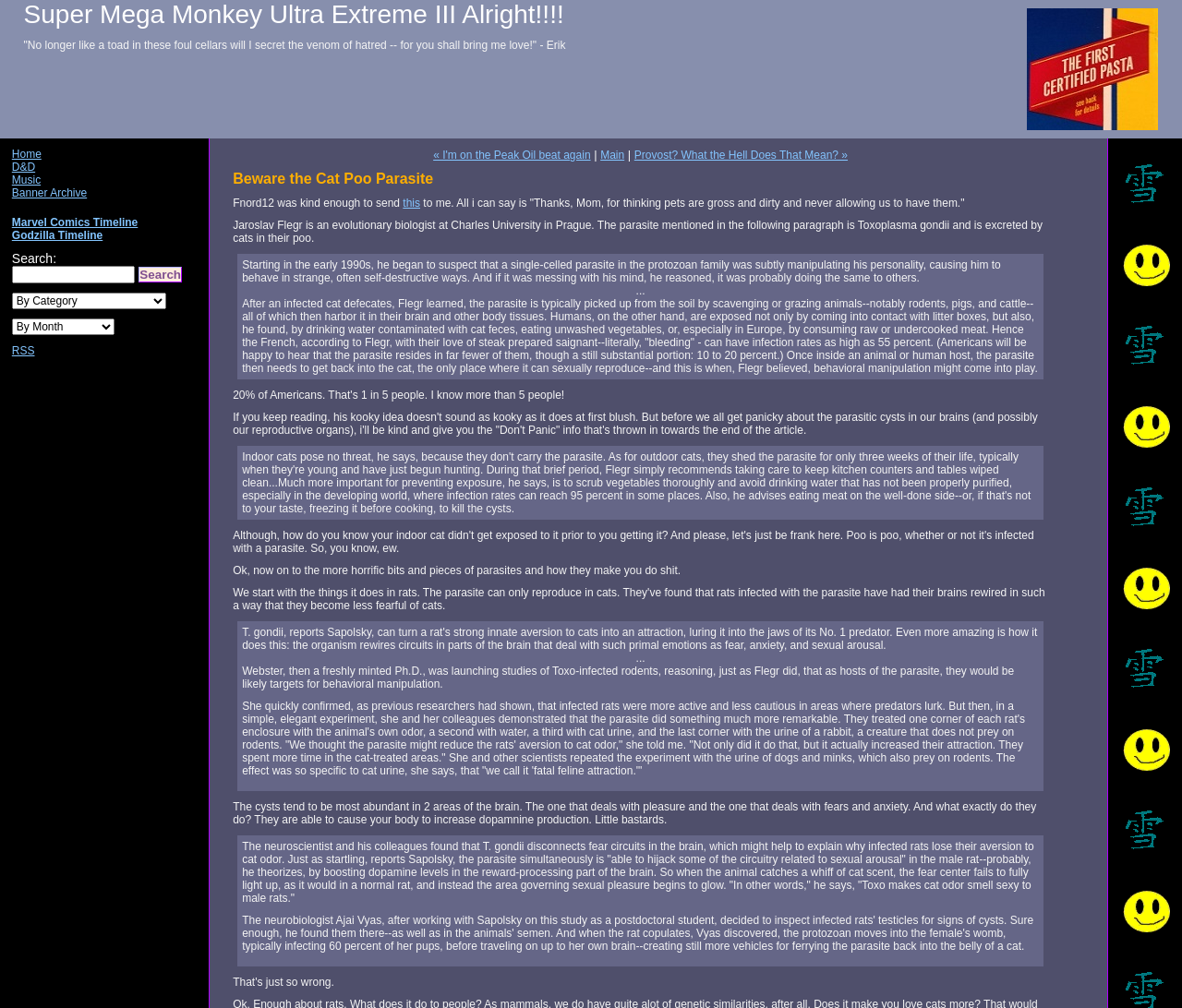Please predict the bounding box coordinates of the element's region where a click is necessary to complete the following instruction: "Read the article about 'Beware the Cat Poo Parasite'". The coordinates should be represented by four float numbers between 0 and 1, i.e., [left, top, right, bottom].

[0.197, 0.169, 0.887, 0.186]